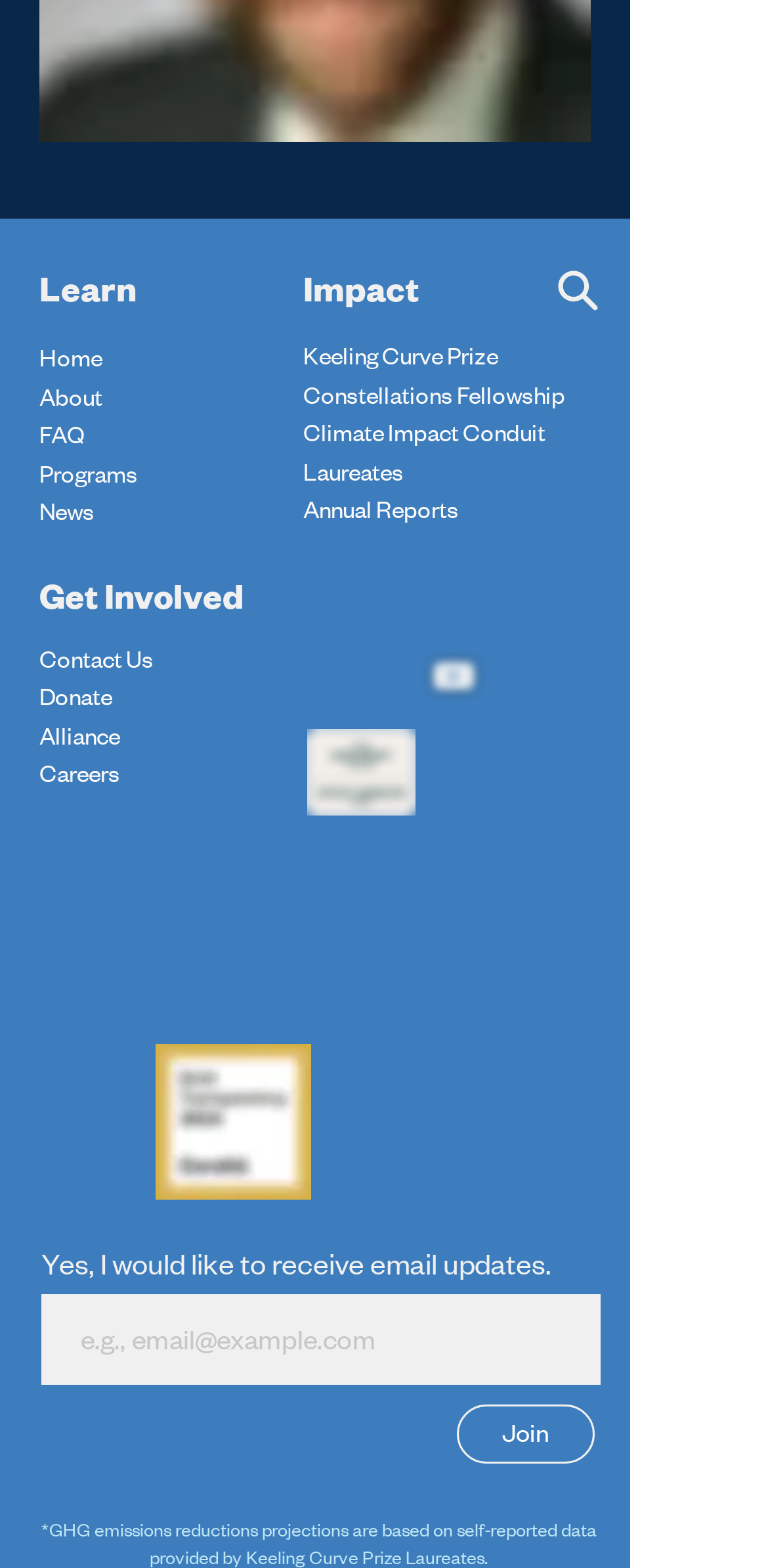Please answer the following question using a single word or phrase: 
What is the name of the image on the right side of the page?

TEP_Nominator_Standalone_RGB